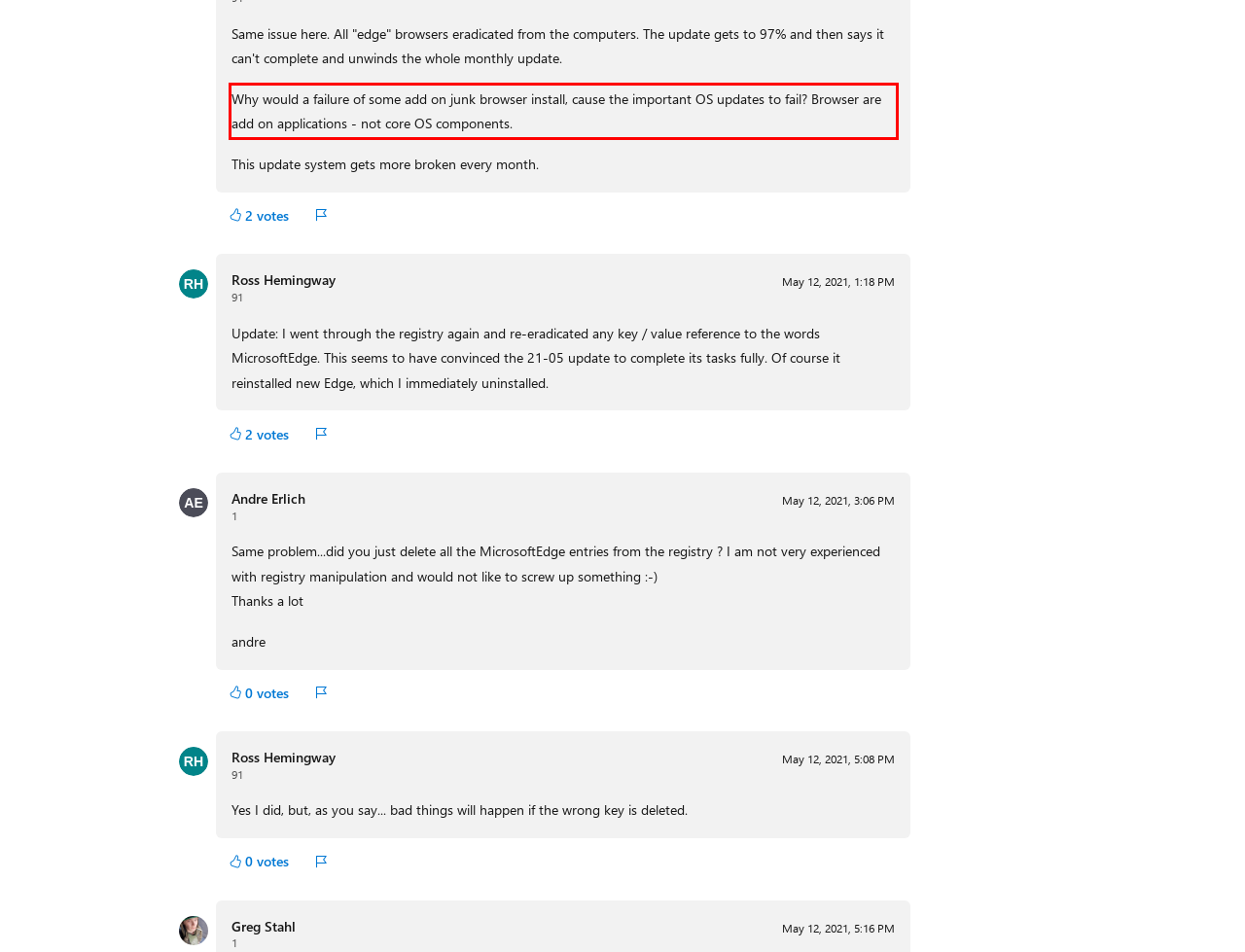Using the provided webpage screenshot, recognize the text content in the area marked by the red bounding box.

Why would a failure of some add on junk browser install, cause the important OS updates to fail? Browser are add on applications - not core OS components.